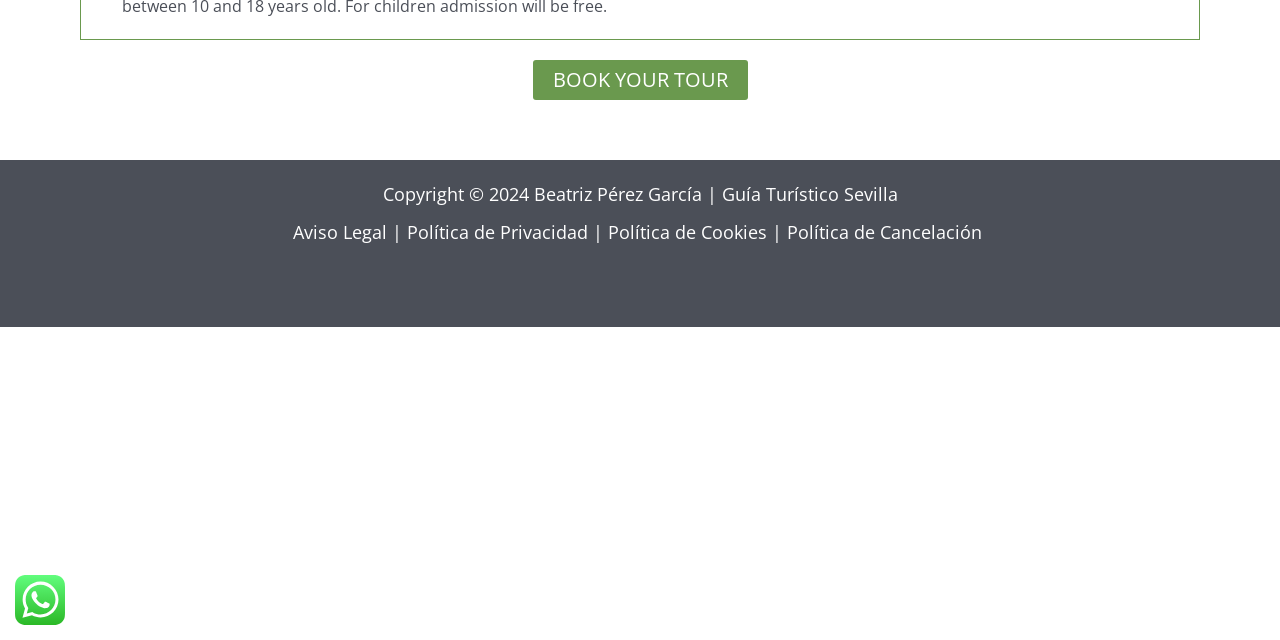Locate the UI element that matches the description Aviso Legal in the webpage screenshot. Return the bounding box coordinates in the format (top-left x, top-left y, bottom-right x, bottom-right y), with values ranging from 0 to 1.

[0.229, 0.344, 0.302, 0.382]